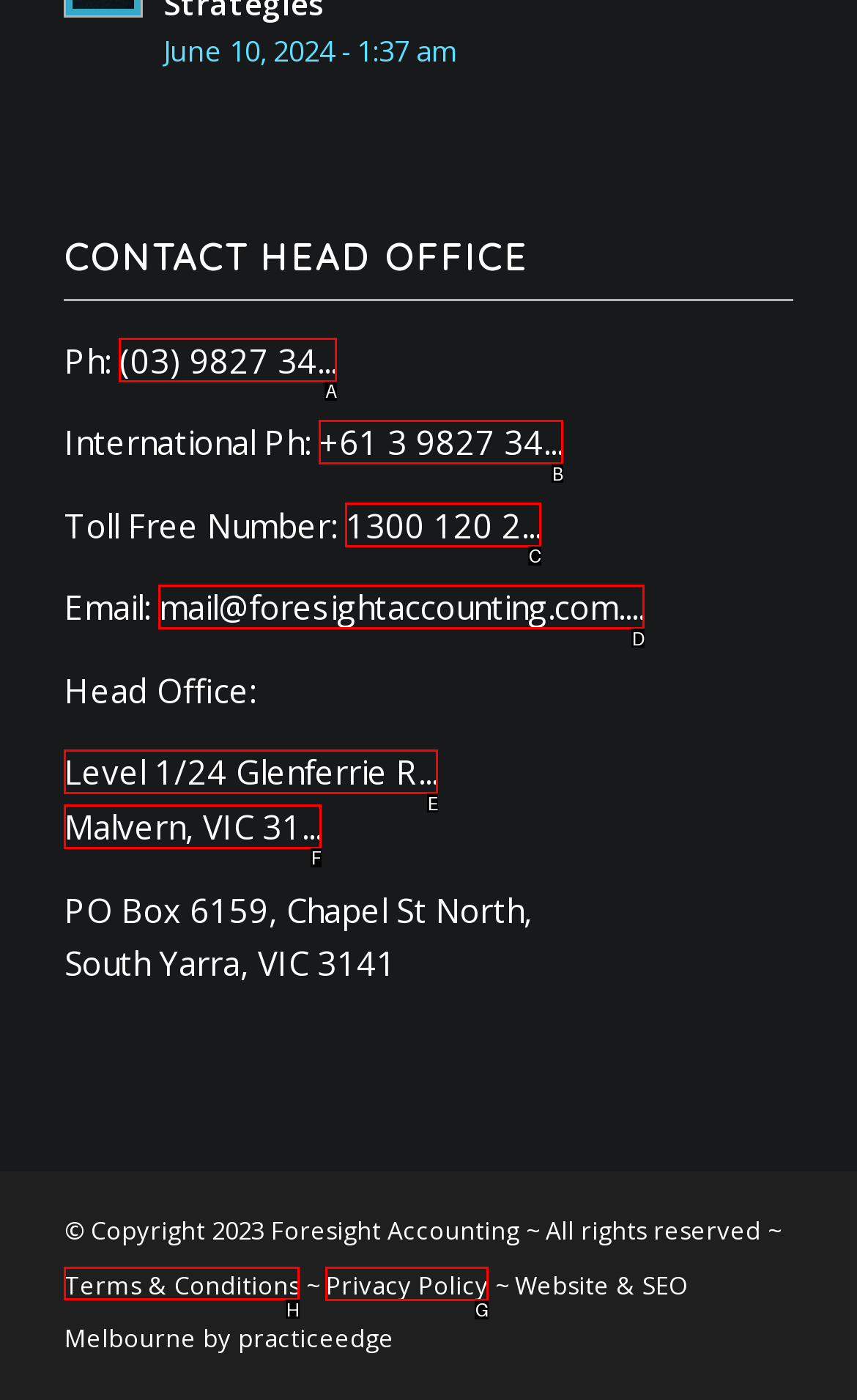Choose the UI element to click on to achieve this task: Check the privacy policy. Reply with the letter representing the selected element.

G